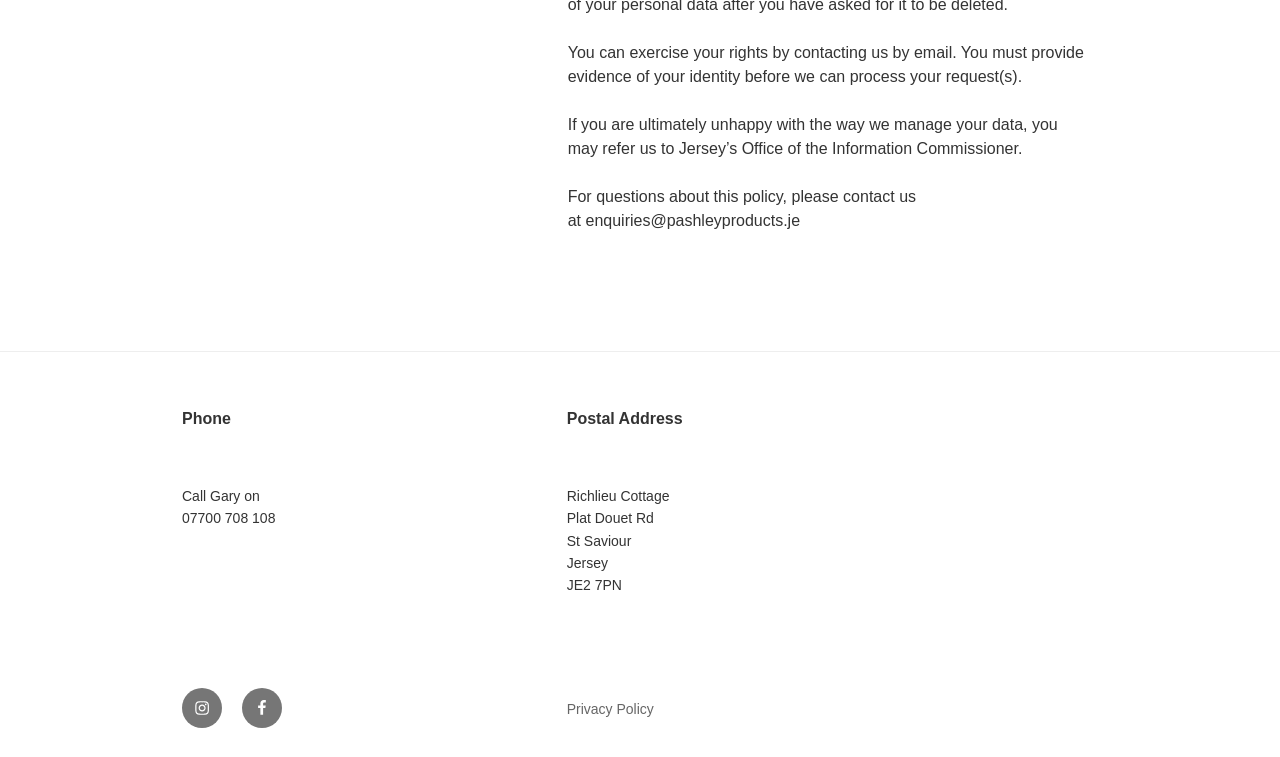Identify the bounding box for the UI element described as: "Instagram". The coordinates should be four float numbers between 0 and 1, i.e., [left, top, right, bottom].

[0.142, 0.909, 0.173, 0.961]